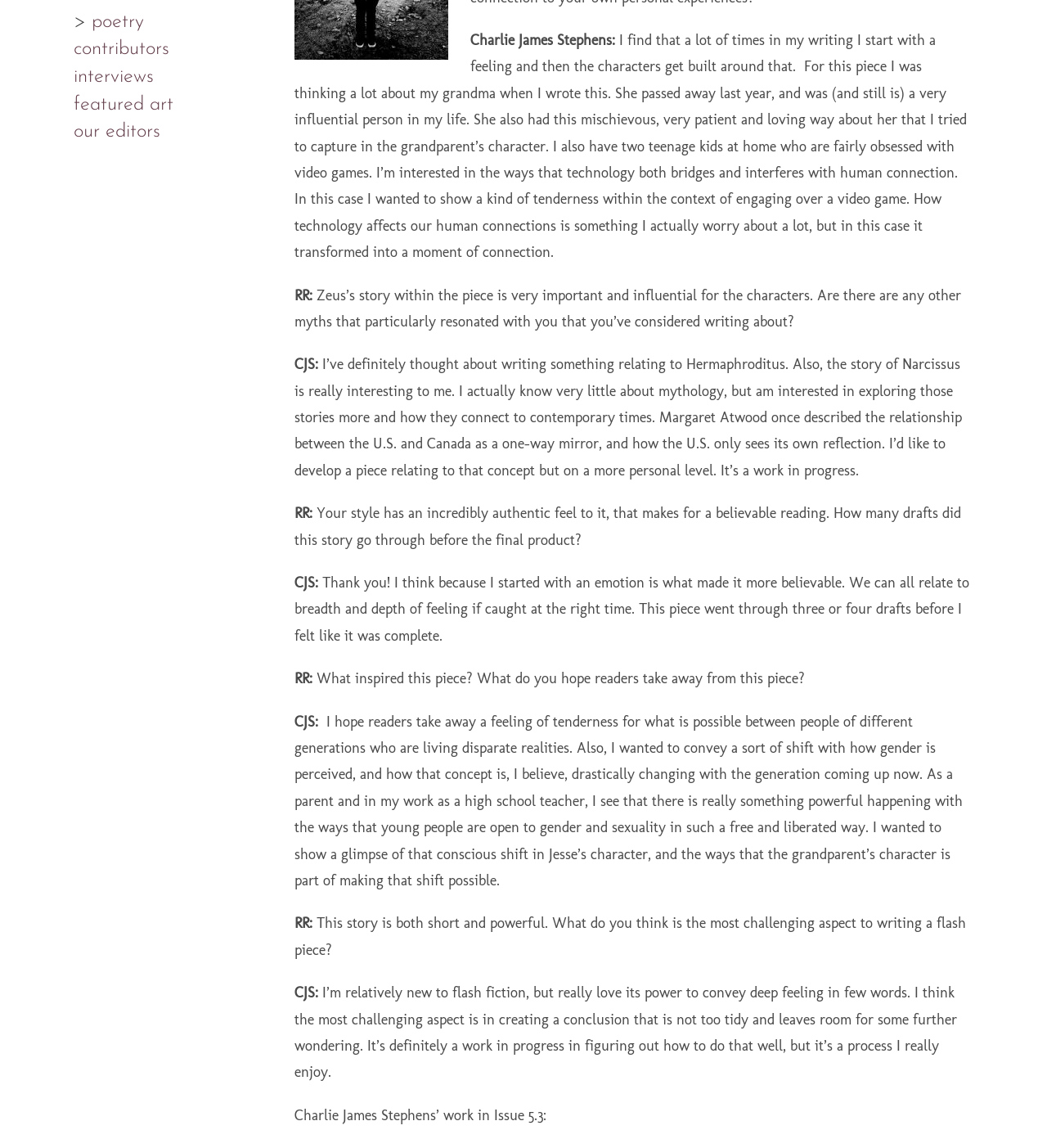Identify the coordinates of the bounding box for the element described below: "our editors". Return the coordinates as four float numbers between 0 and 1: [left, top, right, bottom].

[0.07, 0.106, 0.153, 0.123]